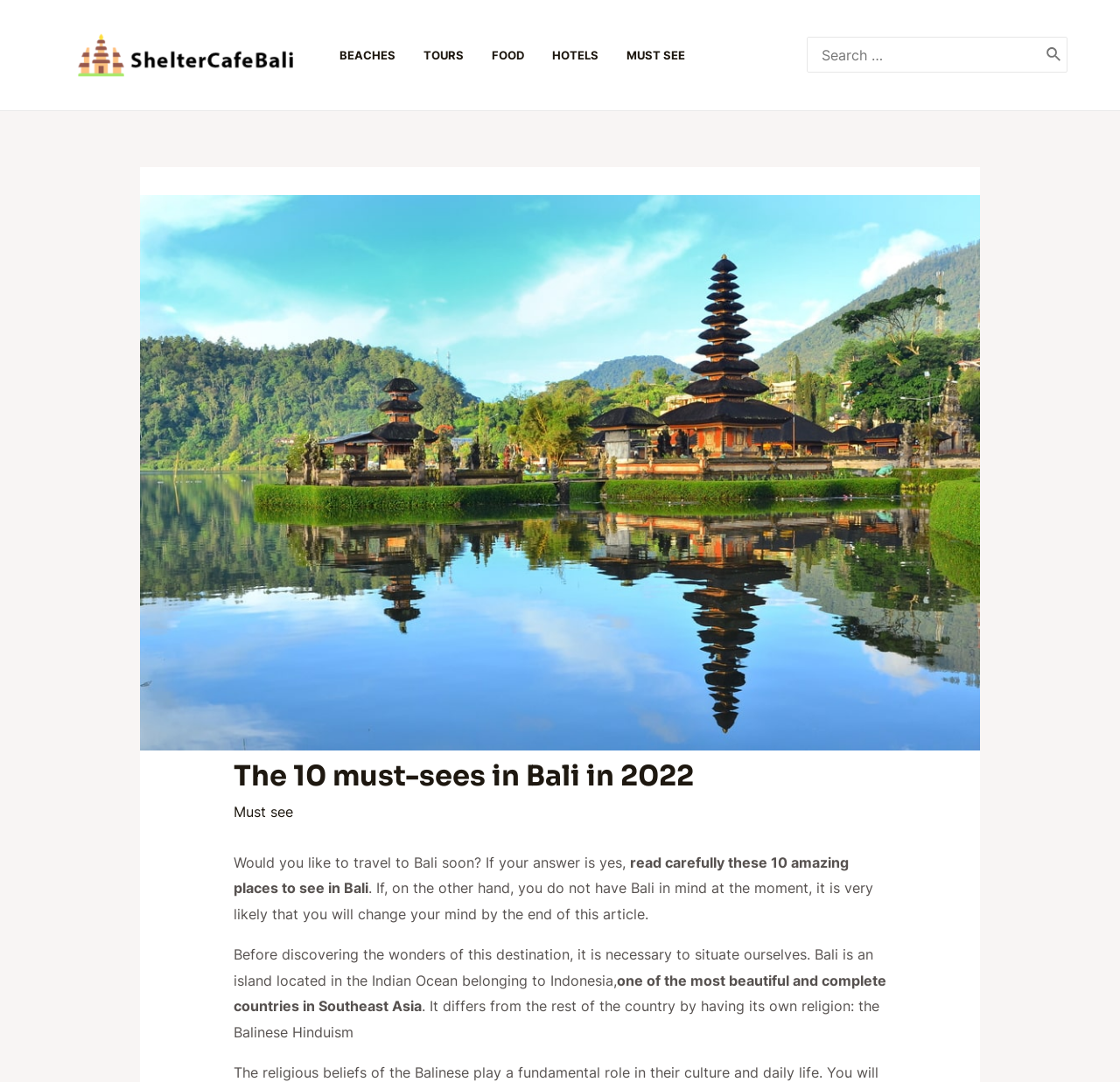Can you show the bounding box coordinates of the region to click on to complete the task described in the instruction: "Search for something"?

[0.721, 0.035, 0.927, 0.067]